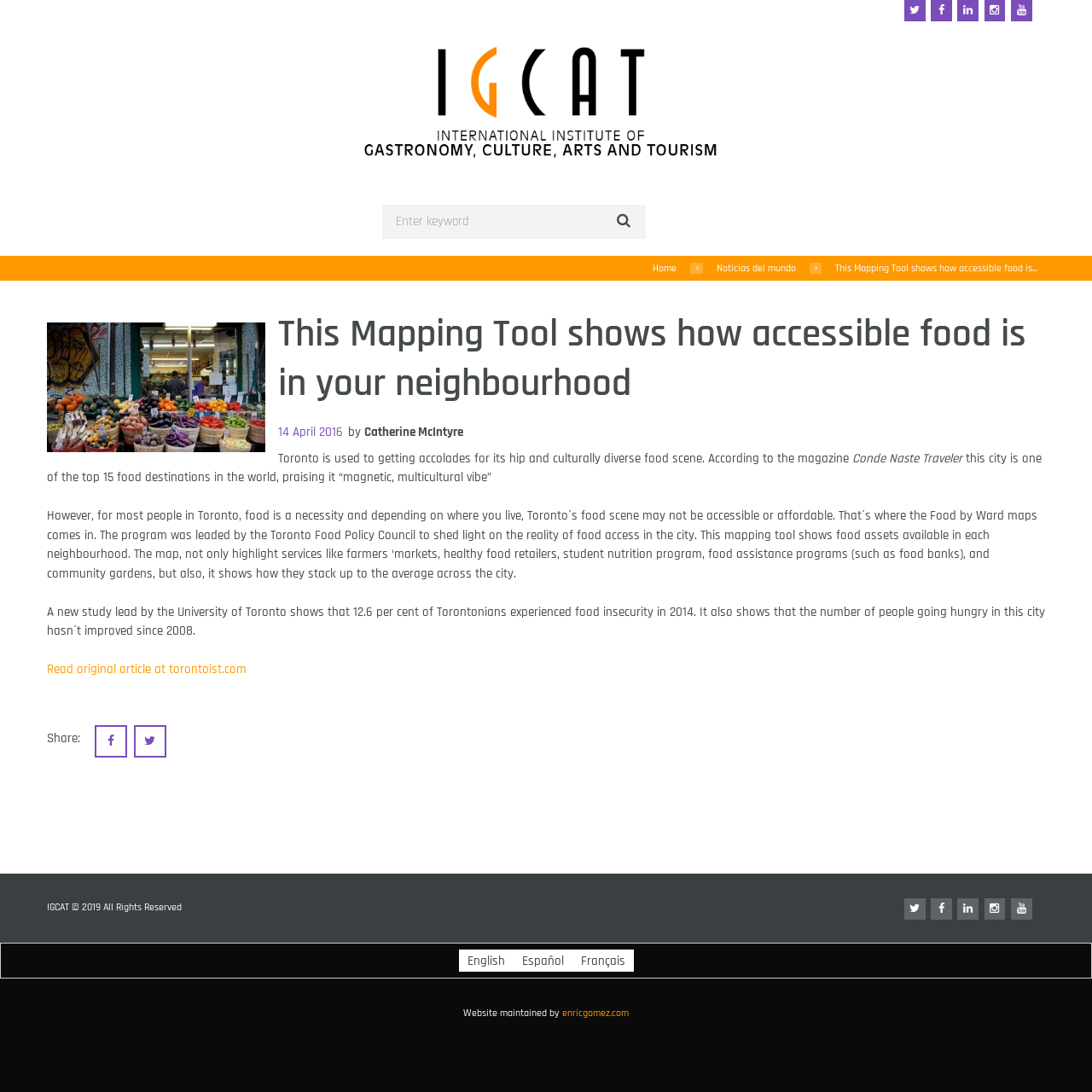Predict the bounding box coordinates of the area that should be clicked to accomplish the following instruction: "Learn more about the Sustainability Plan". The bounding box coordinates should consist of four float numbers between 0 and 1, i.e., [left, top, right, bottom].

None